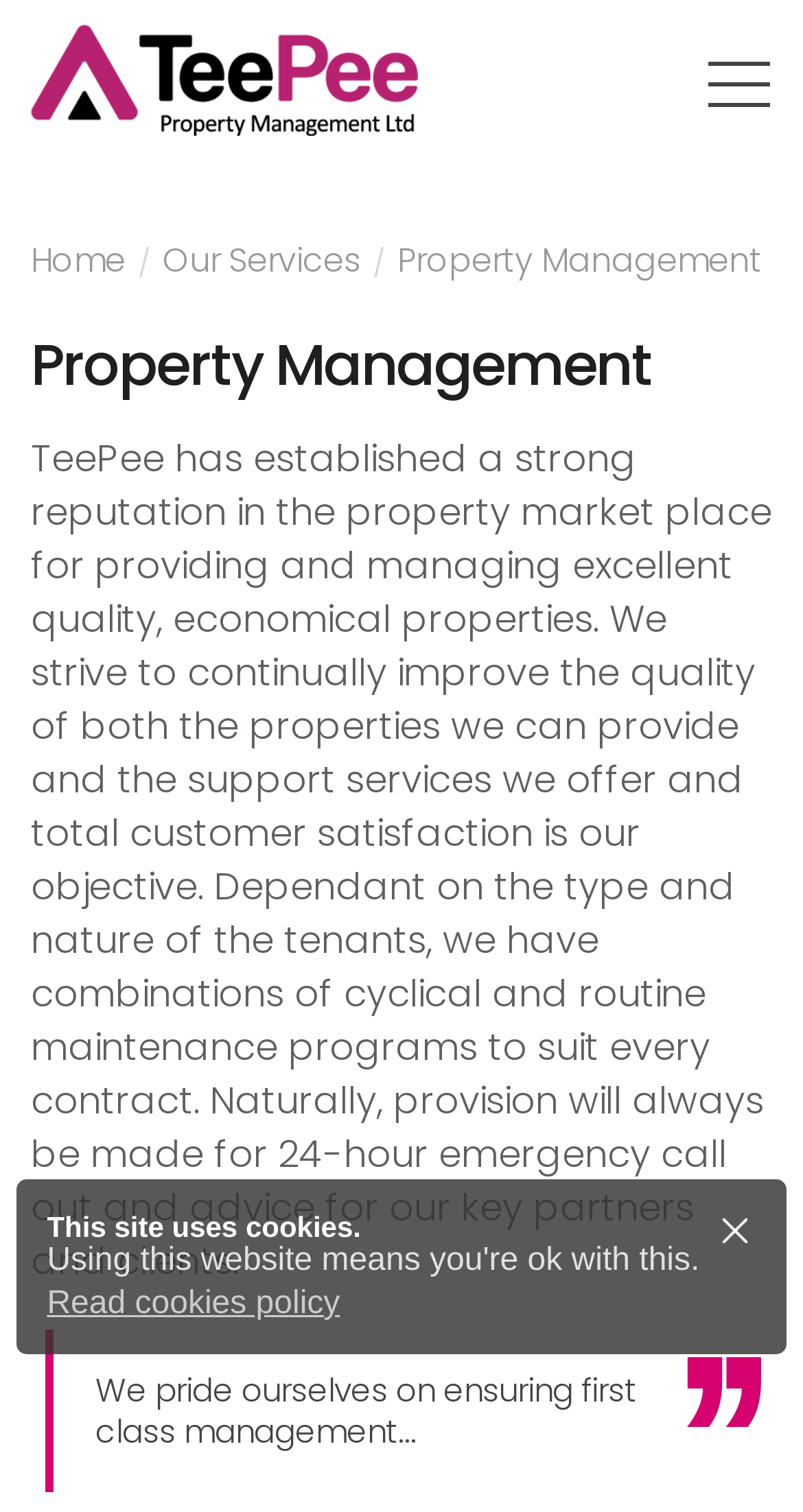What is the goal of TeePee's services?
Please provide a single word or phrase answer based on the image.

Total customer satisfaction